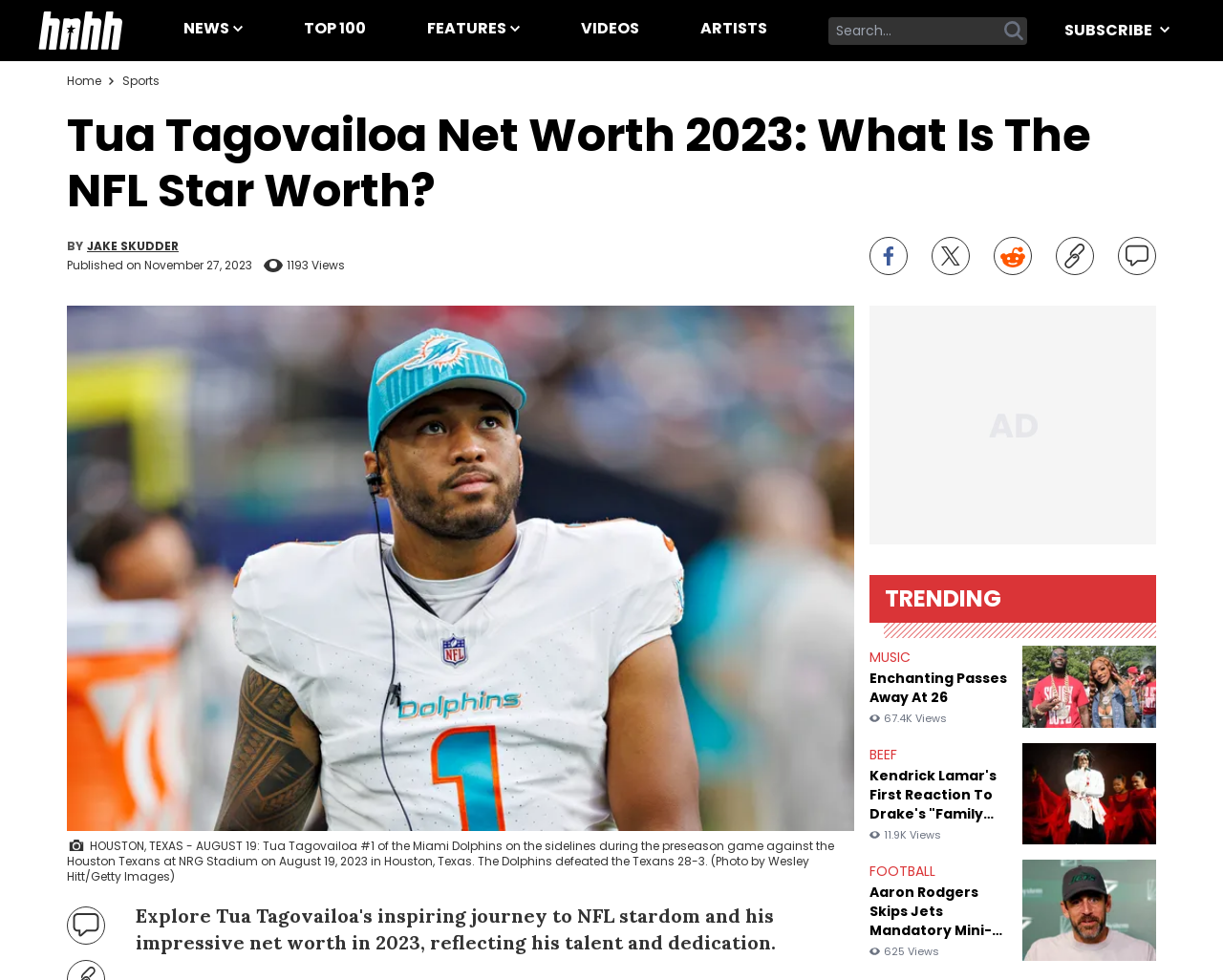Answer the following in one word or a short phrase: 
What is the date of the article's publication?

November 27, 2023